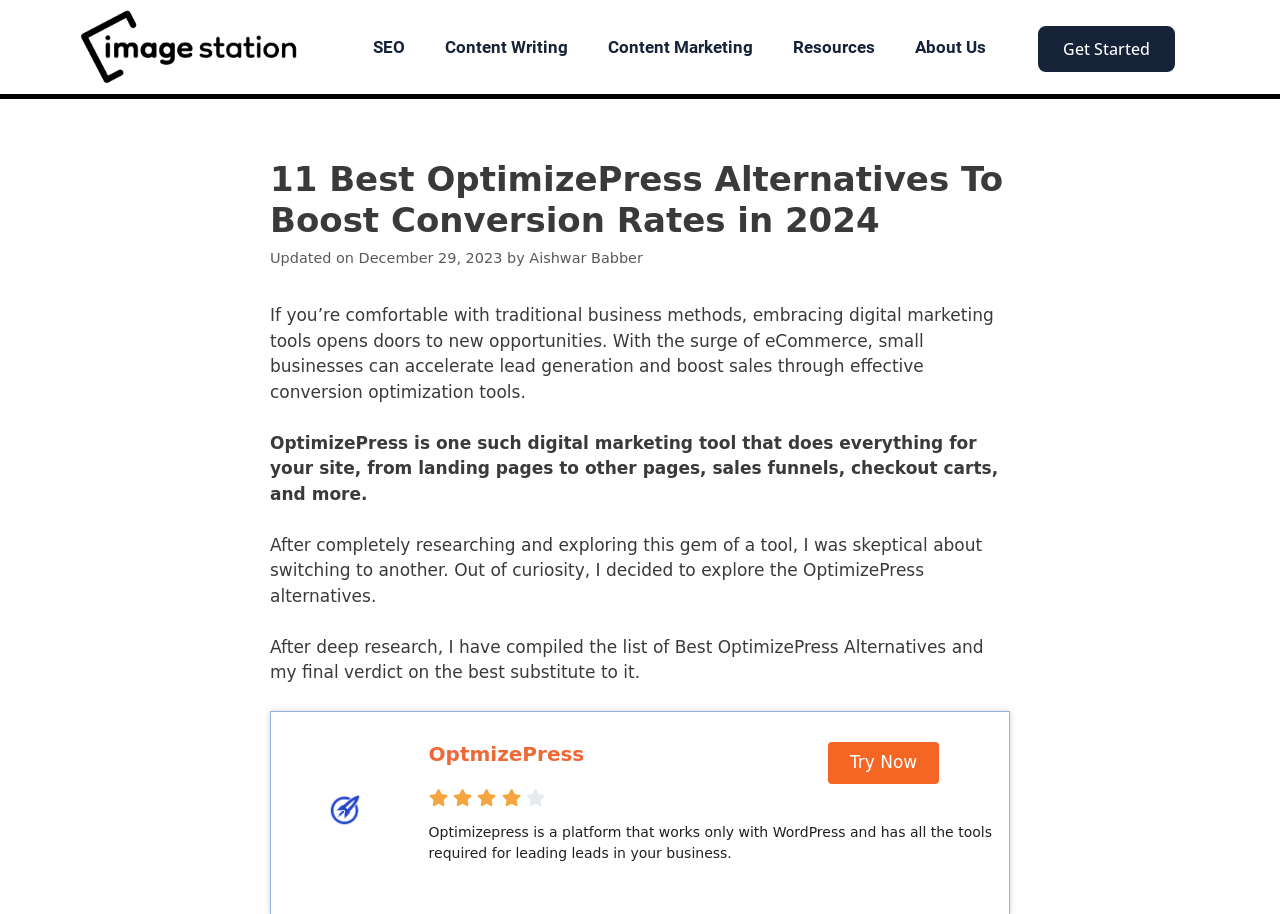Generate an in-depth caption that captures all aspects of the webpage.

This webpage is about finding the best OptimizePress alternatives for business growth and online presence optimization. At the top, there are six links: "SEO", "Content Writing", "Content Marketing", "Resources", "About Us", and "Get Started", which are evenly spaced and horizontally aligned. 

Below these links, there is a header section with a main heading "11 Best OptimizePress Alternatives To Boost Conversion Rates in 2024" and a subheading "Updated on December 29, 2023" by "Aishwar Babber". 

Following the header section, there are four paragraphs of text that introduce the concept of digital marketing tools, specifically OptimizePress, and the author's experience with it. The text explains how OptimizePress can help small businesses accelerate lead generation and boost sales, and how the author researched and compiled a list of the best OptimizePress alternatives.

On the right side of the page, there is an image and a call-to-action link "Try Now" next to a heading "OptmizePress" and a link to OptmizePress. Below this section, there is a paragraph of text that describes Optimizepress as a platform that works only with WordPress and has all the tools required for leading leads in business.